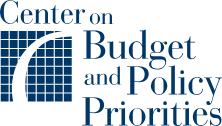Describe all elements and aspects of the image.

The image features the logo of the Center on Budget and Policy Priorities, prominently displaying the organization's name in a blue serif font. The logo includes a stylized graphic element that hints at a grid or a structured design, symbolizing the Center's commitment to research and data-driven analysis in fiscal and policy matters. This nonprofit organization focuses on enhancing the economic security of low- to moderate-income families and advocating for effective government policies. The clean, professional design of the logo reflects the Center's mission to provide credible information and policy solutions that aim to improve public finance and address budgetary challenges.